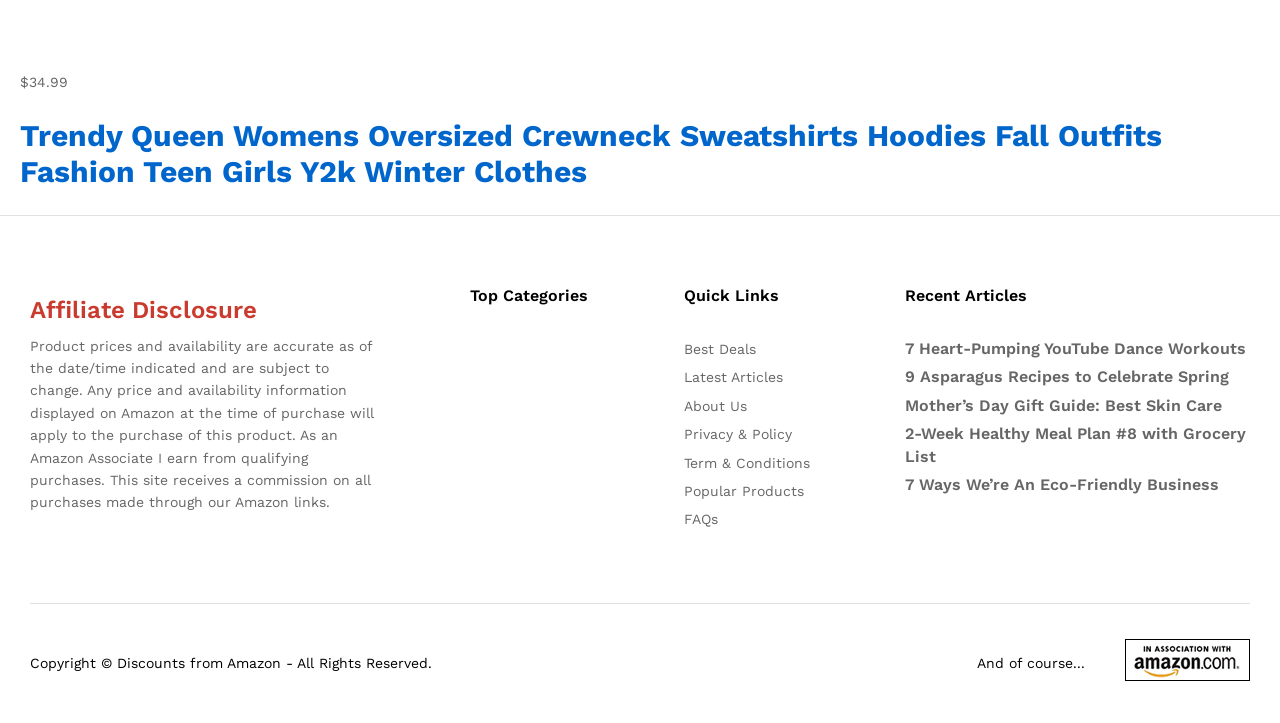Identify the bounding box coordinates of the section that should be clicked to achieve the task described: "Check recent articles".

[0.707, 0.395, 0.977, 0.422]